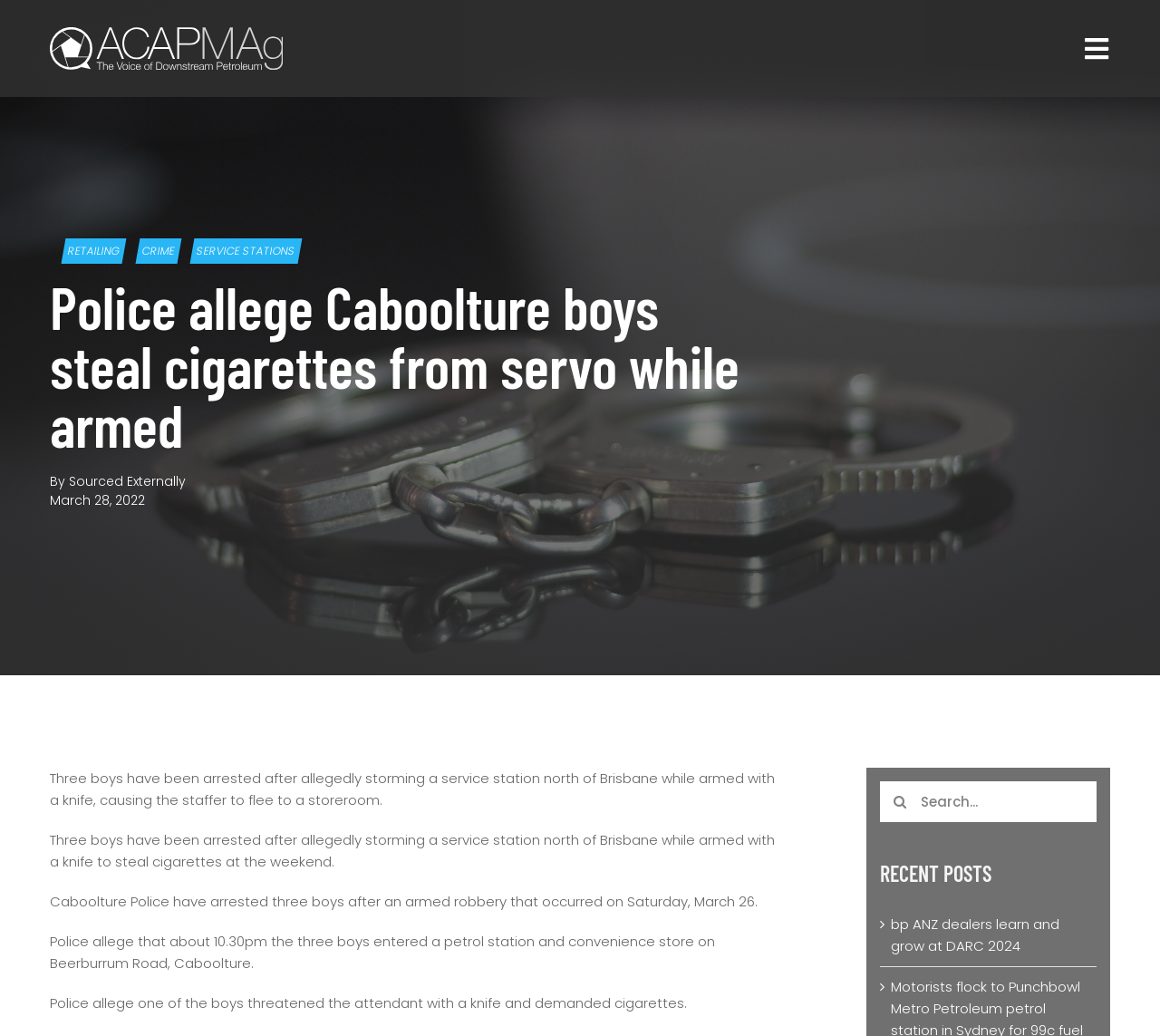Identify the bounding box coordinates of the element to click to follow this instruction: 'Visit the 'ABOUT' page'. Ensure the coordinates are four float values between 0 and 1, provided as [left, top, right, bottom].

[0.0, 0.077, 1.0, 0.126]